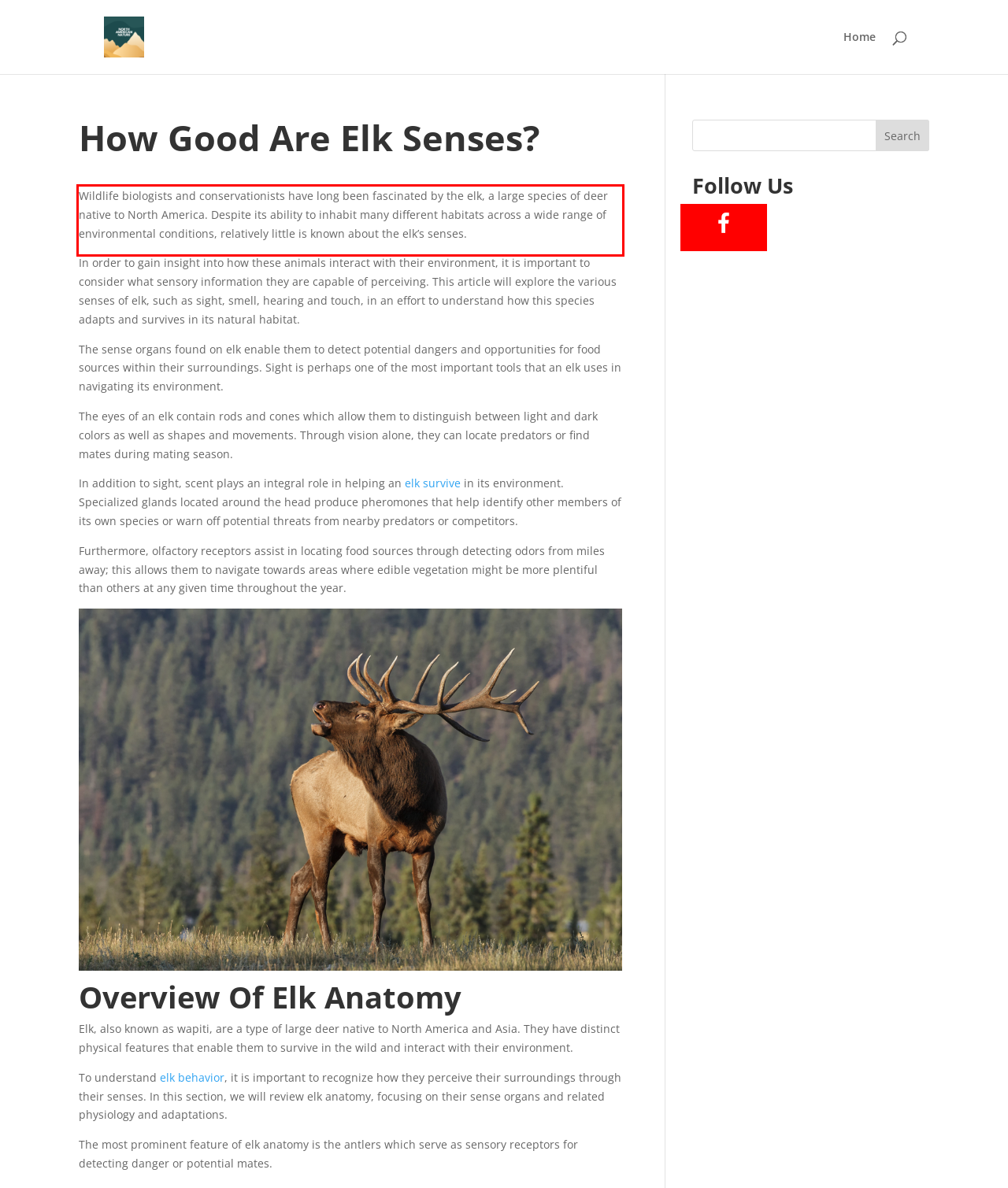Identify the text within the red bounding box on the webpage screenshot and generate the extracted text content.

Wildlife biologists and conservationists have long been fascinated by the elk, a large species of deer native to North America. Despite its ability to inhabit many different habitats across a wide range of environmental conditions, relatively little is known about the elk’s senses.